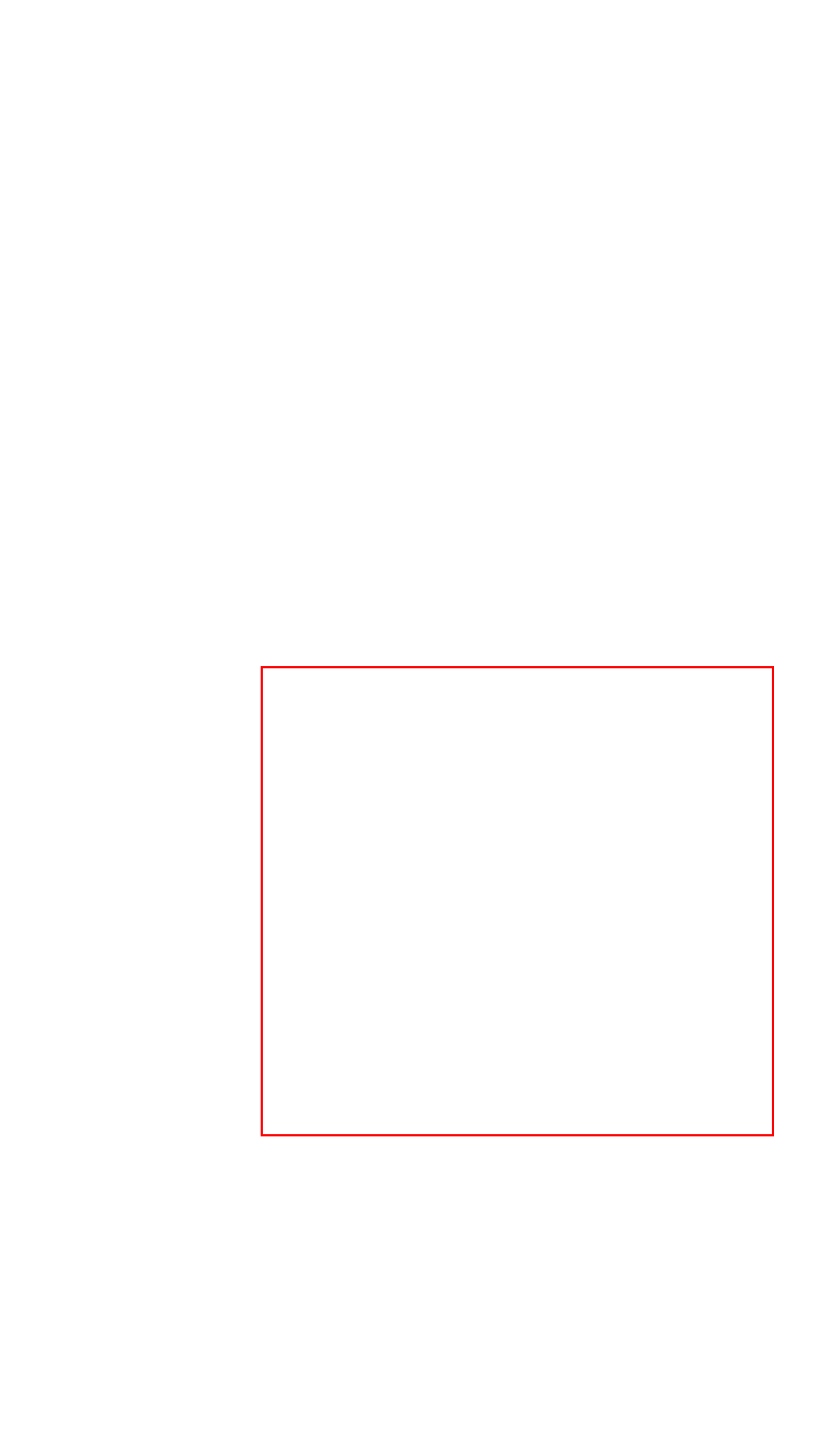Analyze the red bounding box in the provided webpage screenshot and generate the text content contained within.

A new front door can not only improve the appearance of your home, it can help to reduce energy bills, and make gaining entry to your home all the more simple. It’s for that reason that we wanted to share with you our top three indicators that maybe it’s time for a change….